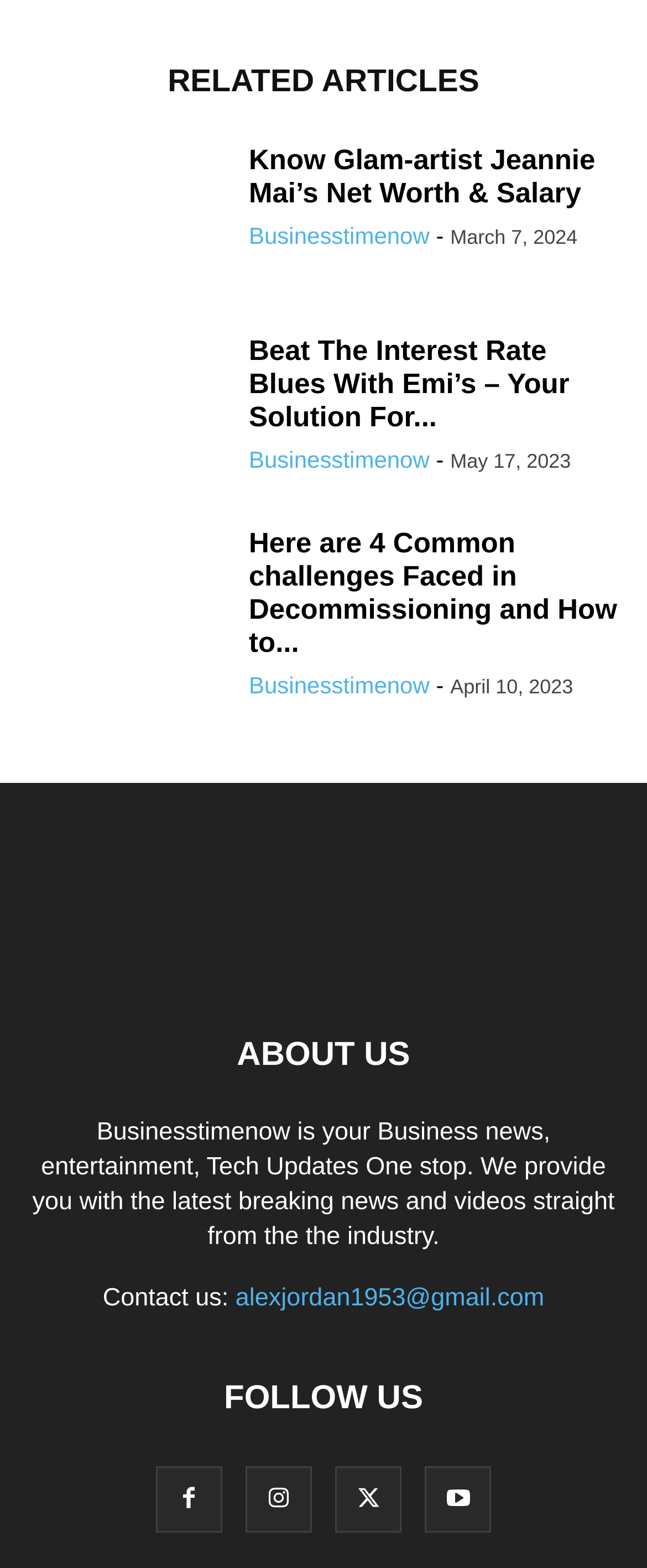Find the bounding box coordinates of the element's region that should be clicked in order to follow the given instruction: "Click on the link to know Jeannie Mai's net worth and salary". The coordinates should consist of four float numbers between 0 and 1, i.e., [left, top, right, bottom].

[0.385, 0.092, 0.92, 0.134]